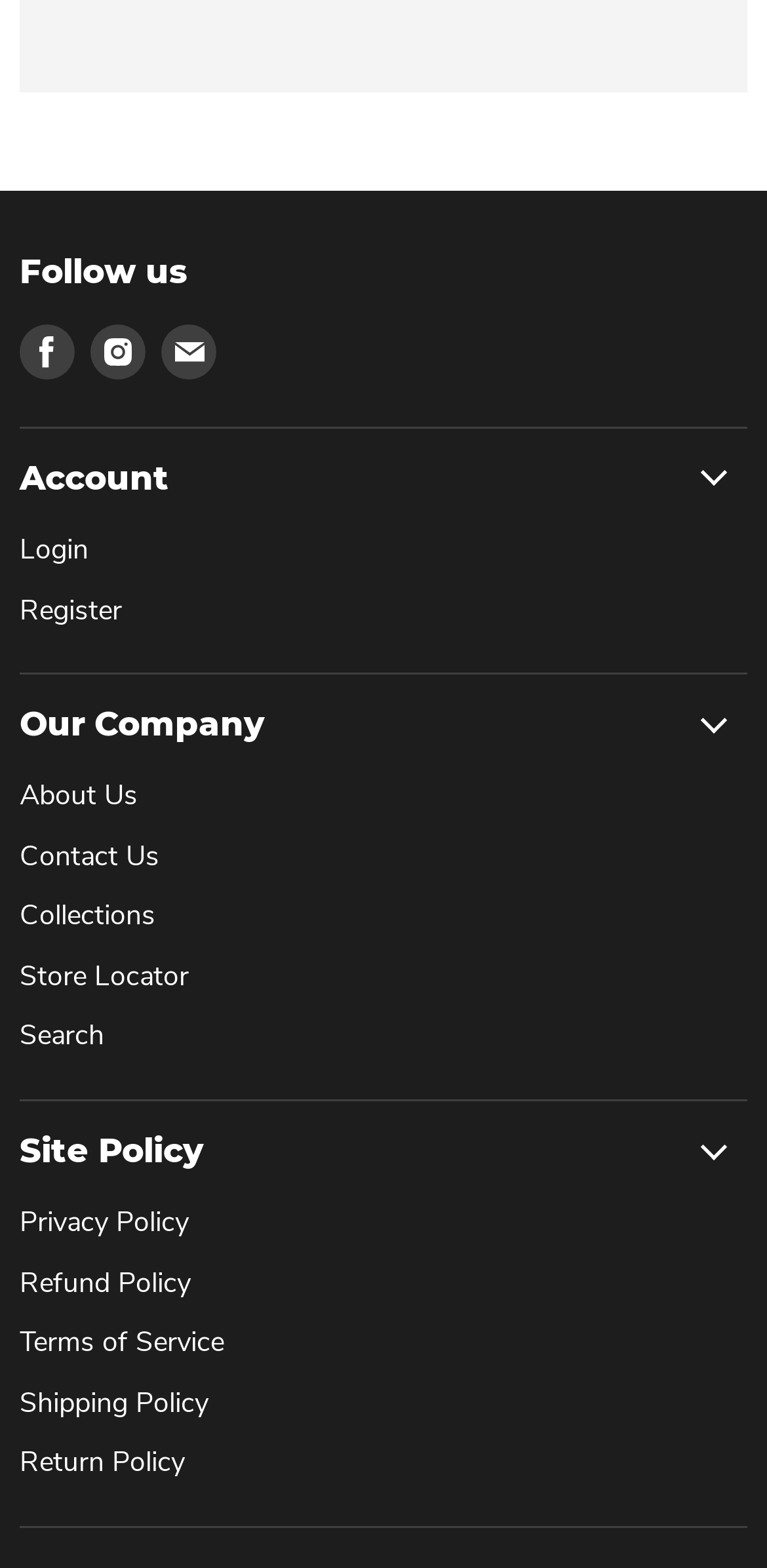Please pinpoint the bounding box coordinates for the region I should click to adhere to this instruction: "Login to account".

[0.026, 0.339, 0.115, 0.362]